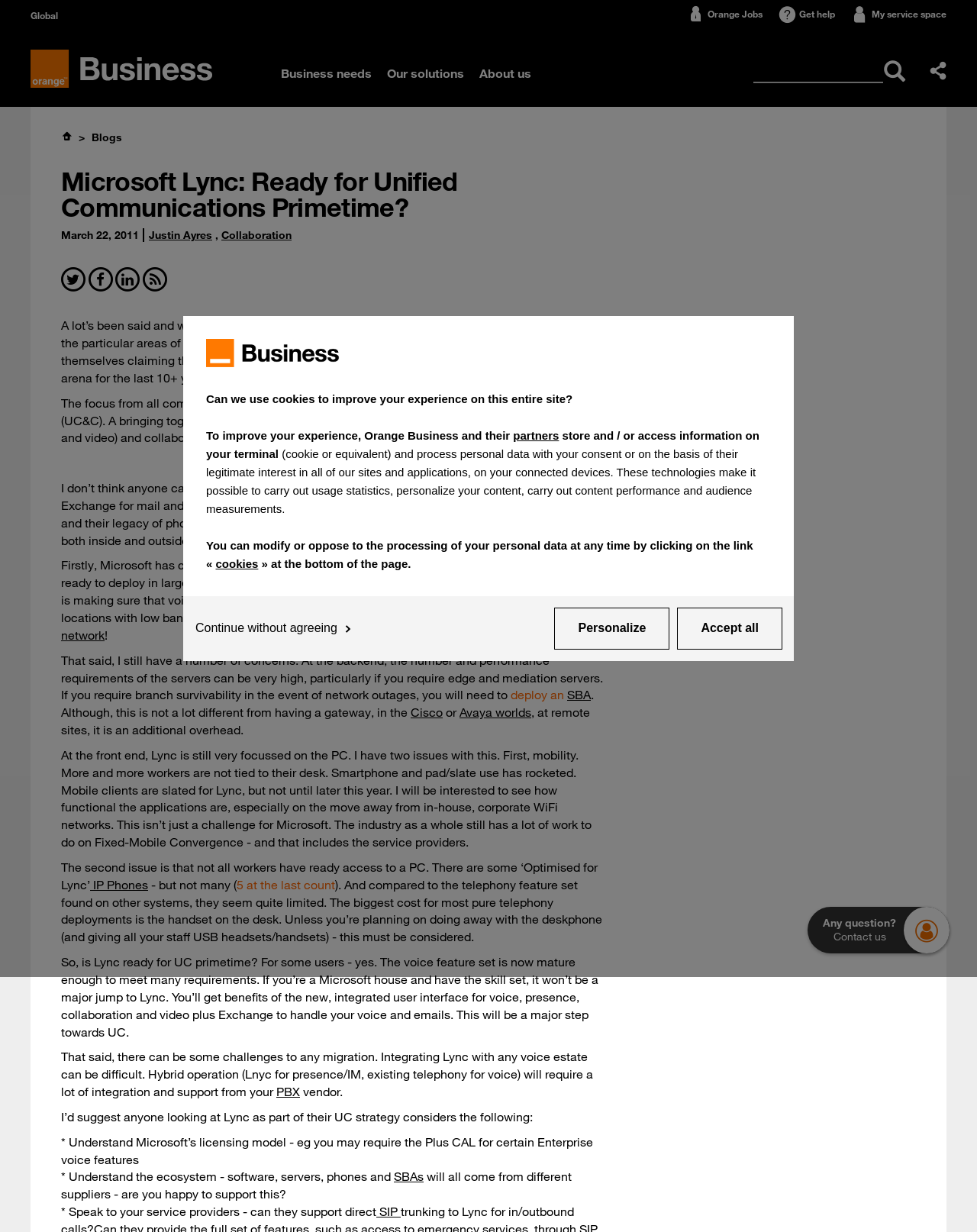What is the focus of all communications vendors now?
Using the screenshot, give a one-word or short phrase answer.

Unified Communications and Collaboration